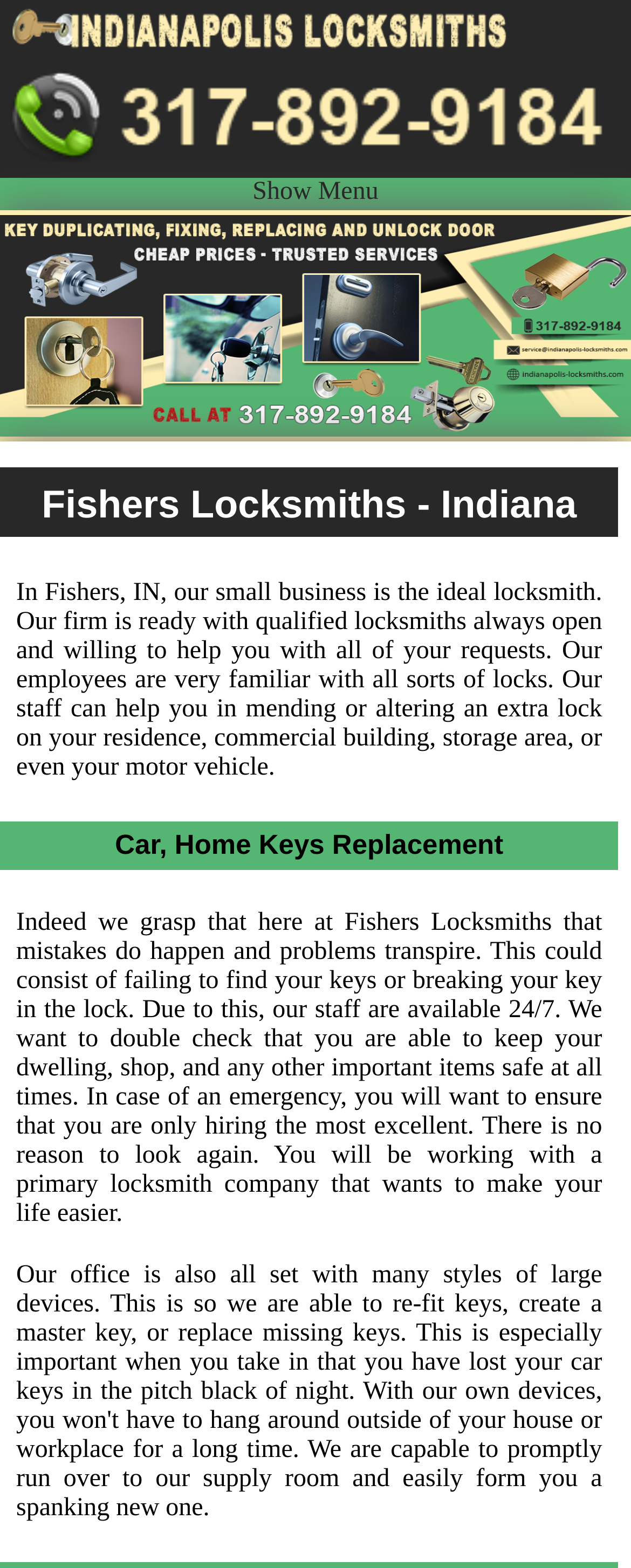Can you find and provide the main heading text of this webpage?

Fishers Locksmiths - Indiana